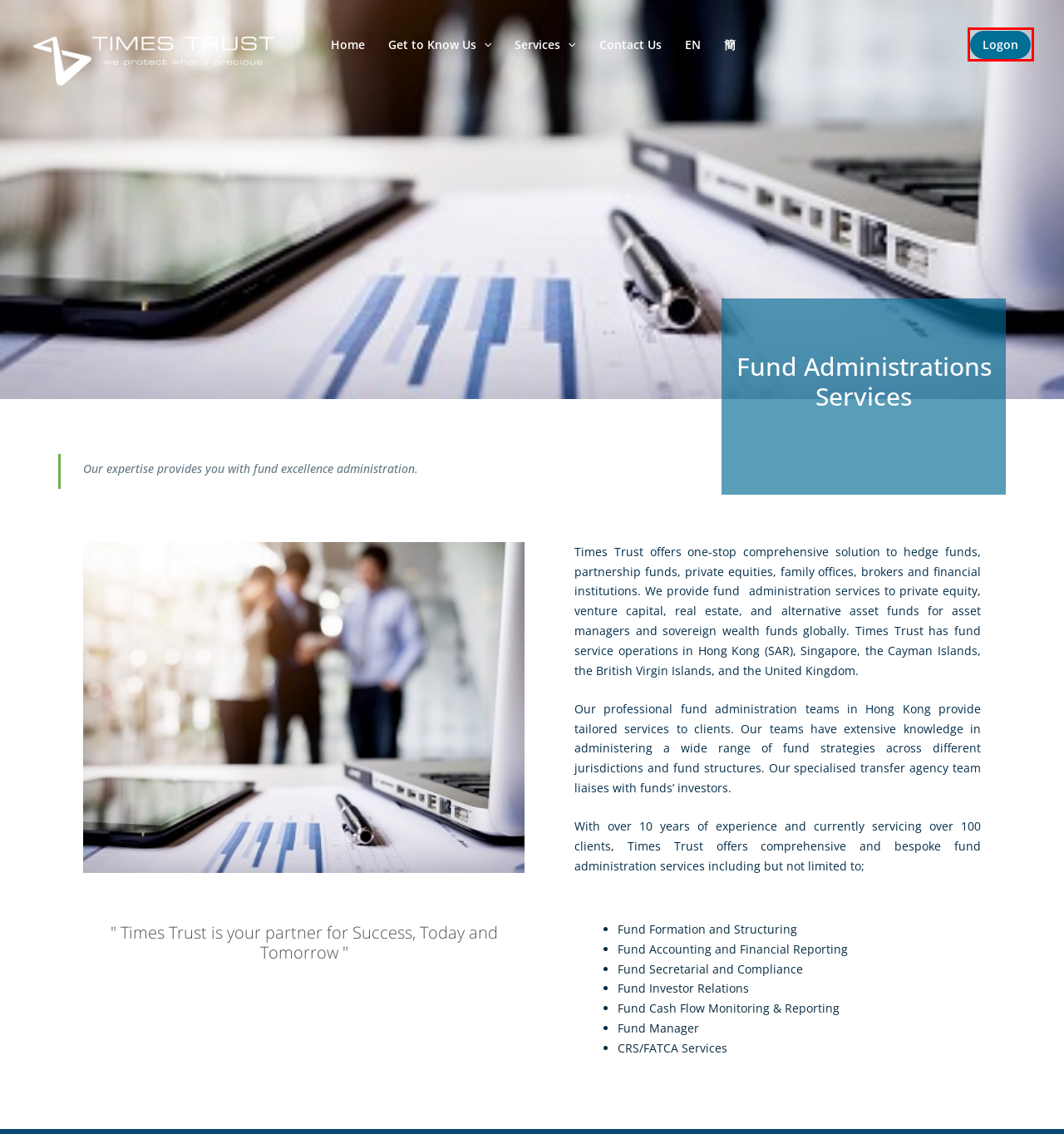You have a screenshot of a webpage, and a red bounding box highlights an element. Select the webpage description that best fits the new page after clicking the element within the bounding box. Options are:
A. Legal & Regulatory | Times Trust | Committed to Global AML/CTF Standards
B. Company Secretarial Services | Times Trust
C. Partnership | Times Trust
D. Trustee Services | Times Trust | Hong Kong
E. Welcome — Times Trusts
F. Environmental, Social & Governance | Times Trust | Leading the way
G. Career | Times Trust
H. HR & Payroll Services | Times Trust

E